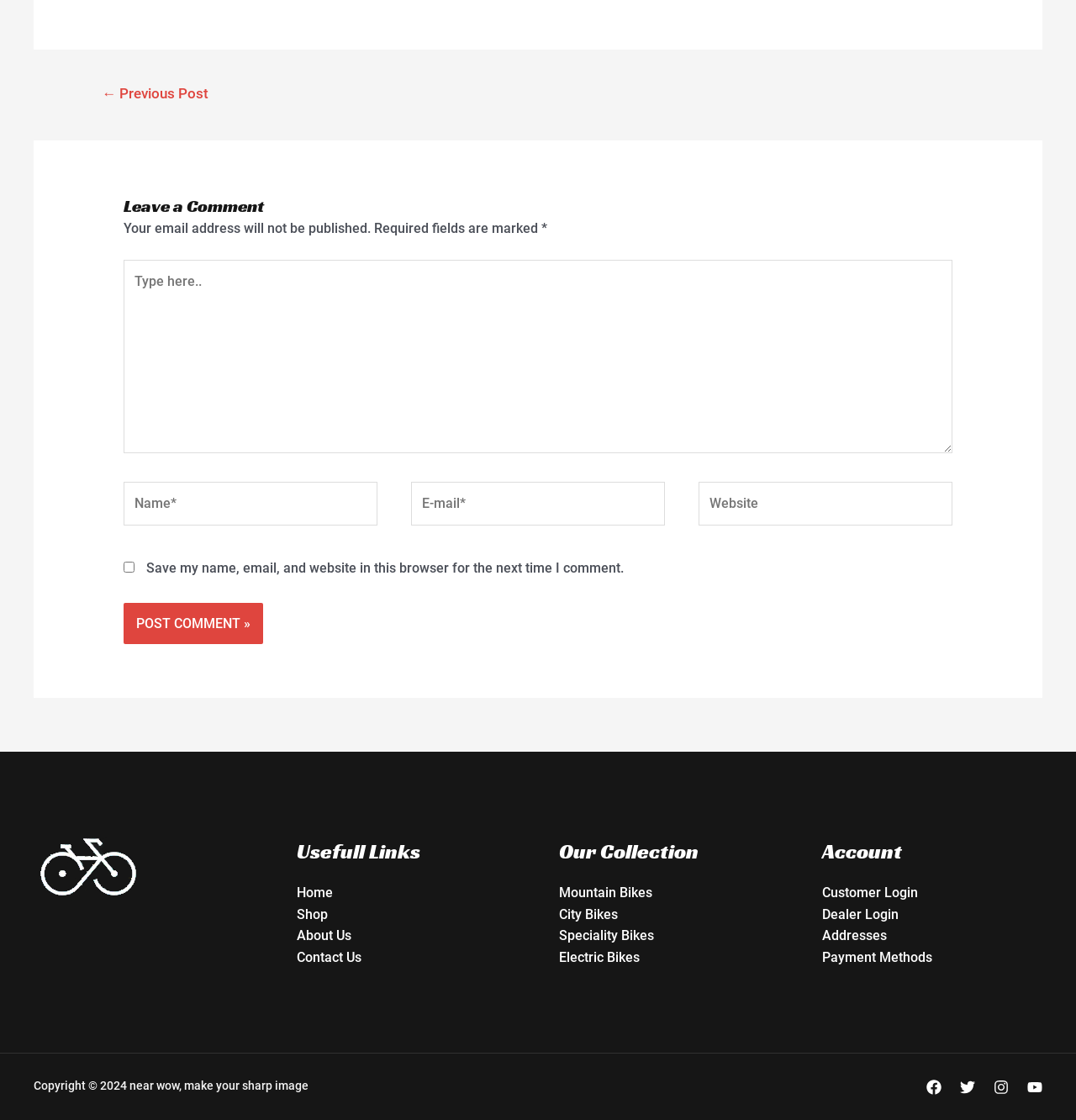Locate the bounding box coordinates of the clickable part needed for the task: "Go to Home".

[0.275, 0.79, 0.309, 0.804]